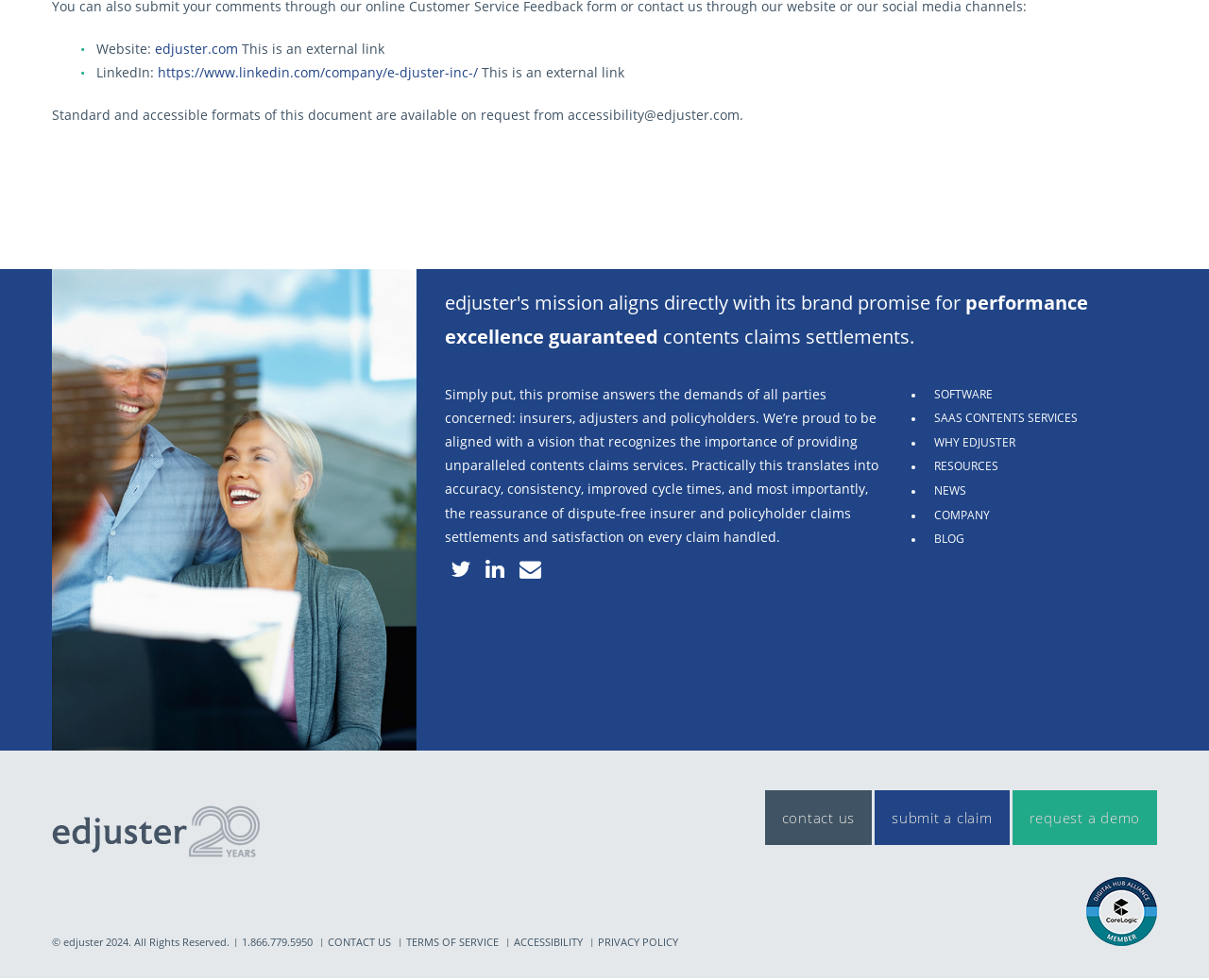Locate the bounding box coordinates of the area you need to click to fulfill this instruction: 'check LinkedIn profile'. The coordinates must be in the form of four float numbers ranging from 0 to 1: [left, top, right, bottom].

[0.13, 0.065, 0.395, 0.083]